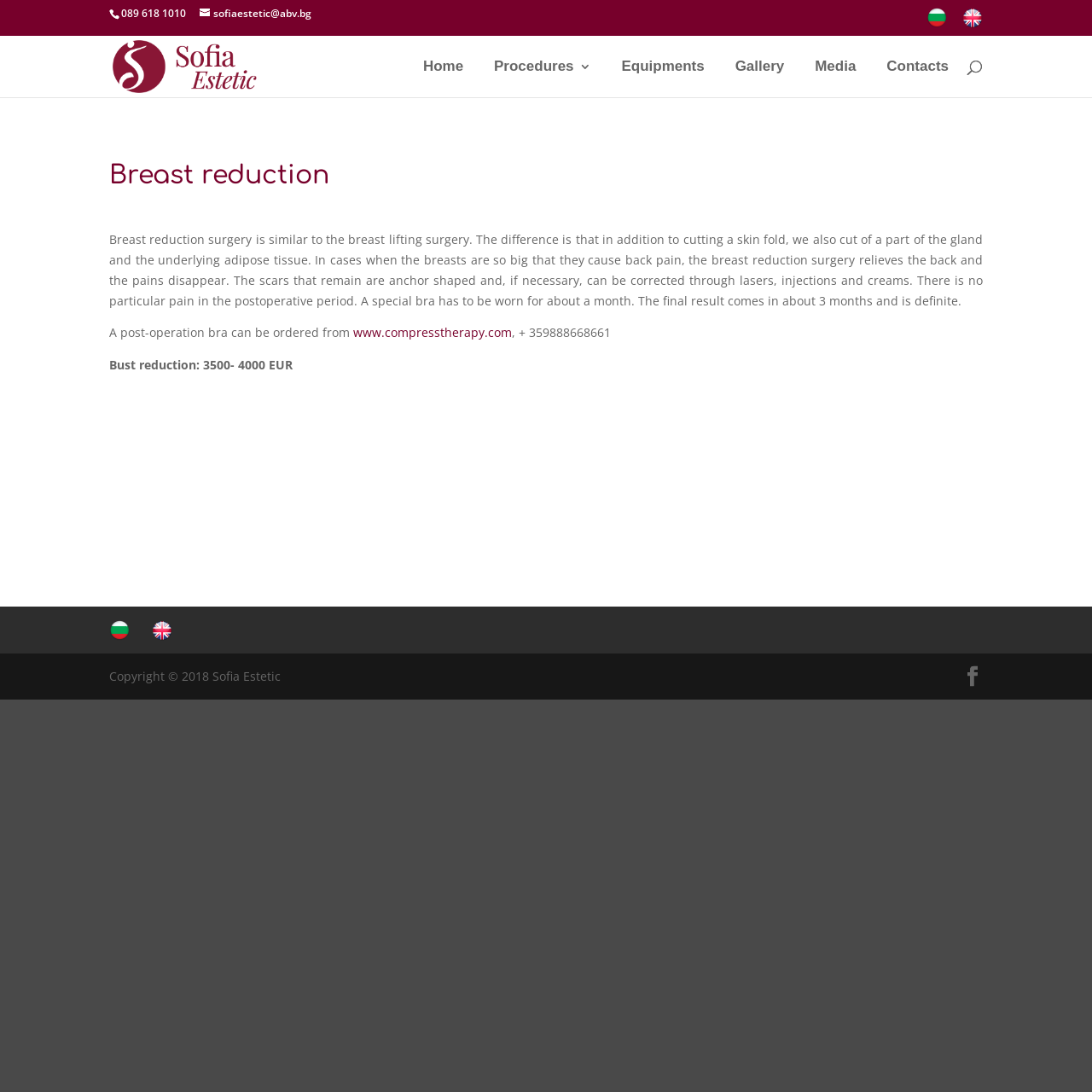Determine the bounding box coordinates of the section I need to click to execute the following instruction: "Search for a keyword". Provide the coordinates as four float numbers between 0 and 1, i.e., [left, top, right, bottom].

[0.157, 0.032, 0.877, 0.034]